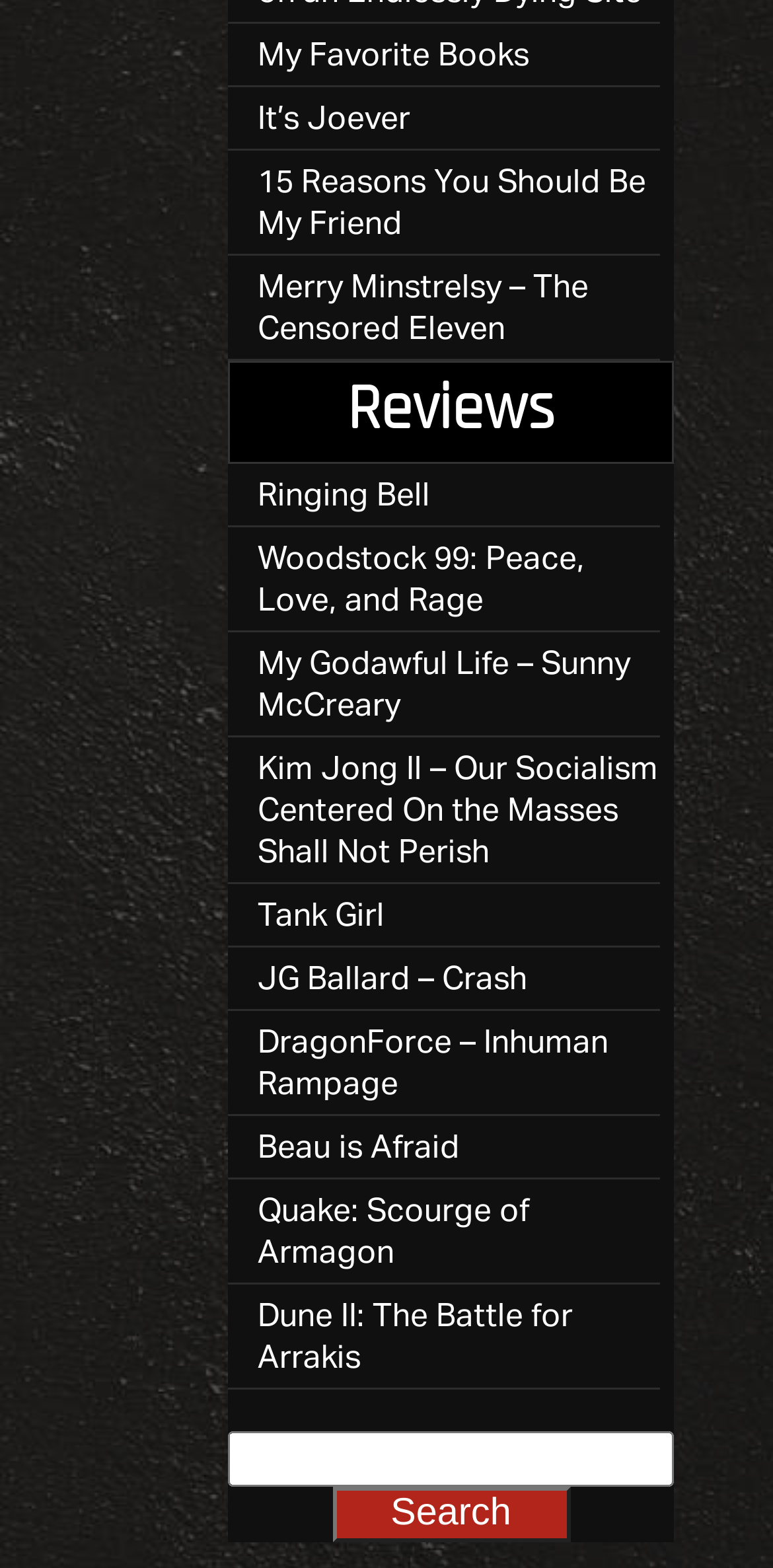Using the format (top-left x, top-left y, bottom-right x, bottom-right y), and given the element description, identify the bounding box coordinates within the screenshot: Ringing Bell

[0.295, 0.296, 0.853, 0.337]